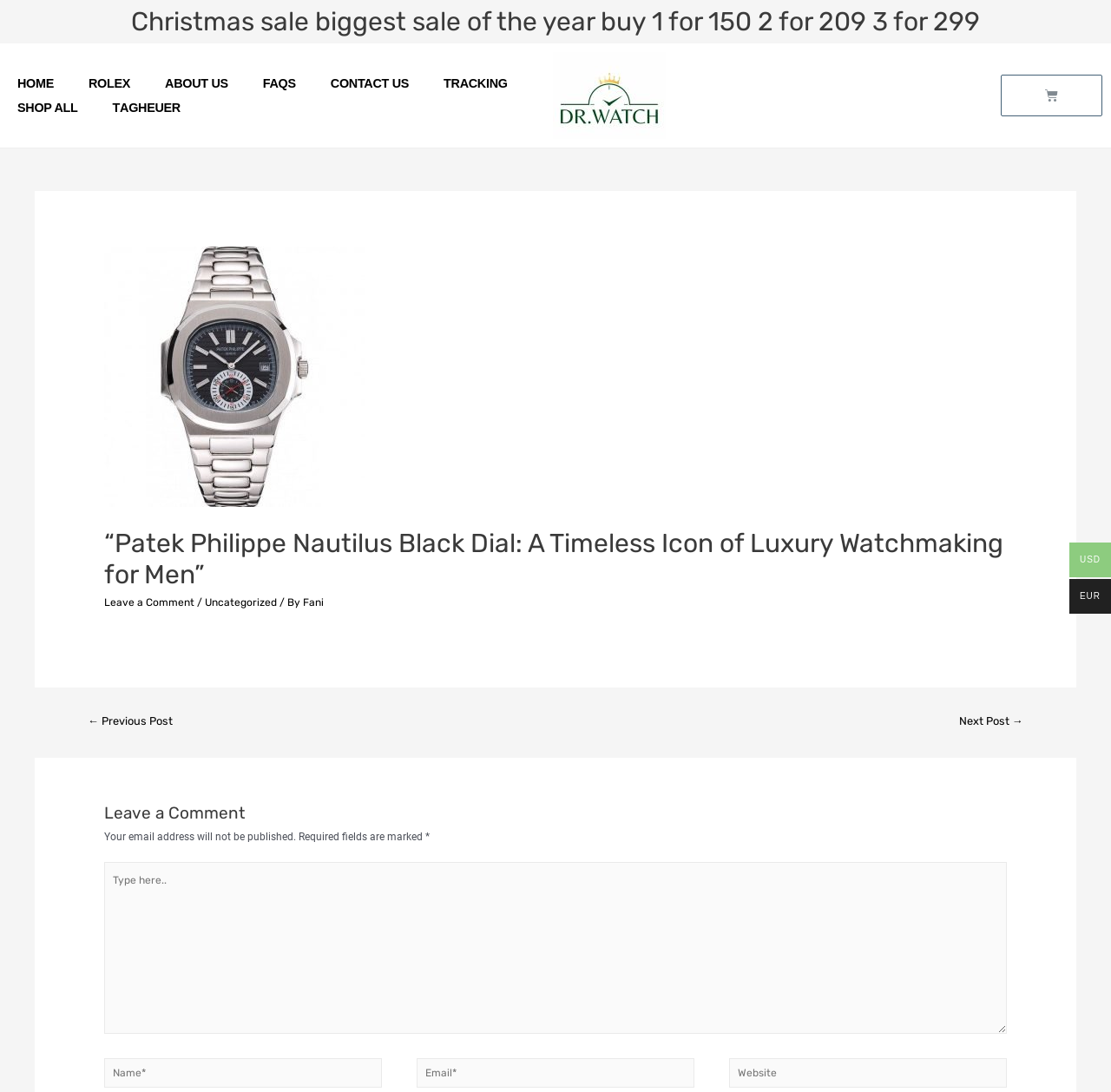Kindly provide the bounding box coordinates of the section you need to click on to fulfill the given instruction: "Click on the SHOP ALL link".

[0.0, 0.087, 0.086, 0.11]